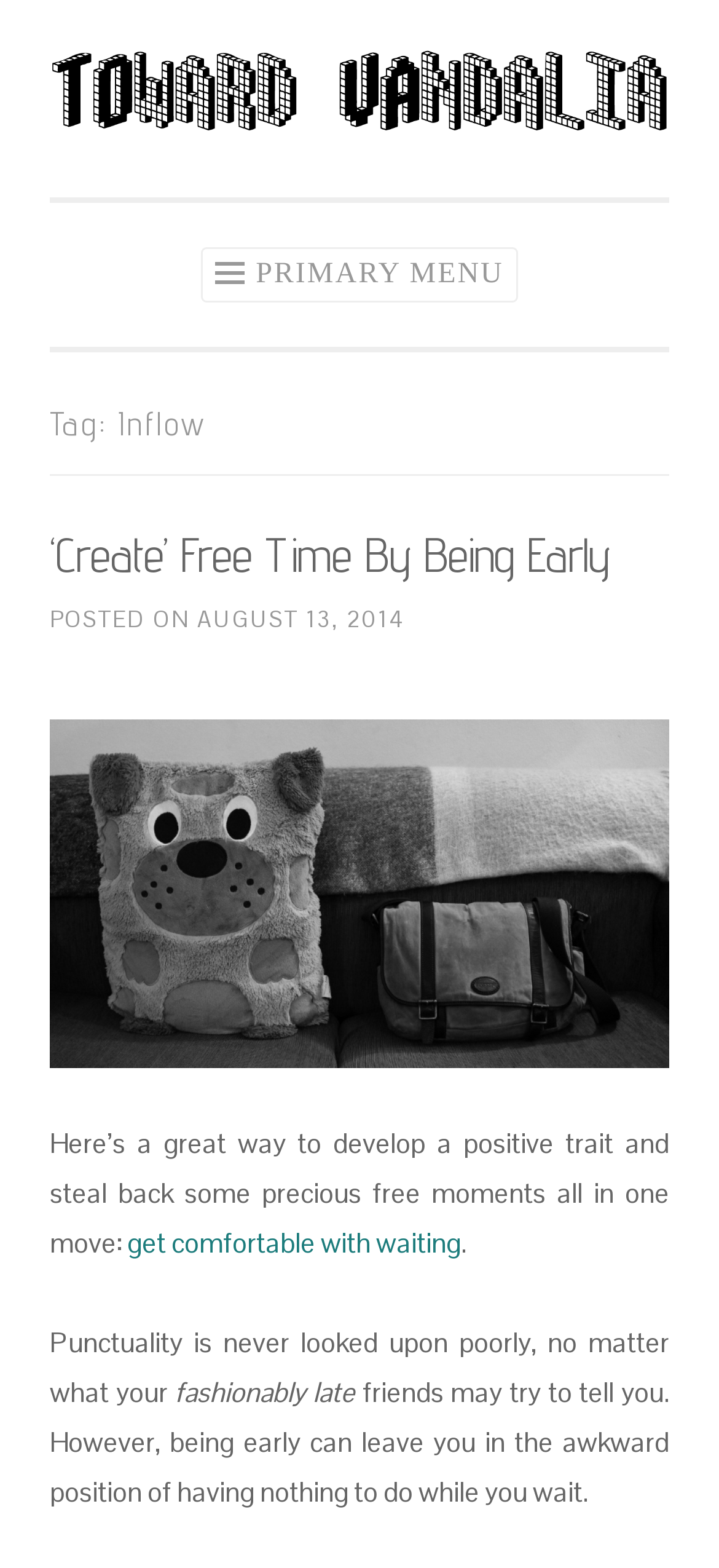Can you give a comprehensive explanation to the question given the content of the image?
What is the topic of the article?

I determined the topic of the article by reading the text content of the article. The article discusses the benefits of being early and punctual, and how it can create free time. Therefore, I concluded that the topic of the article is punctuality.